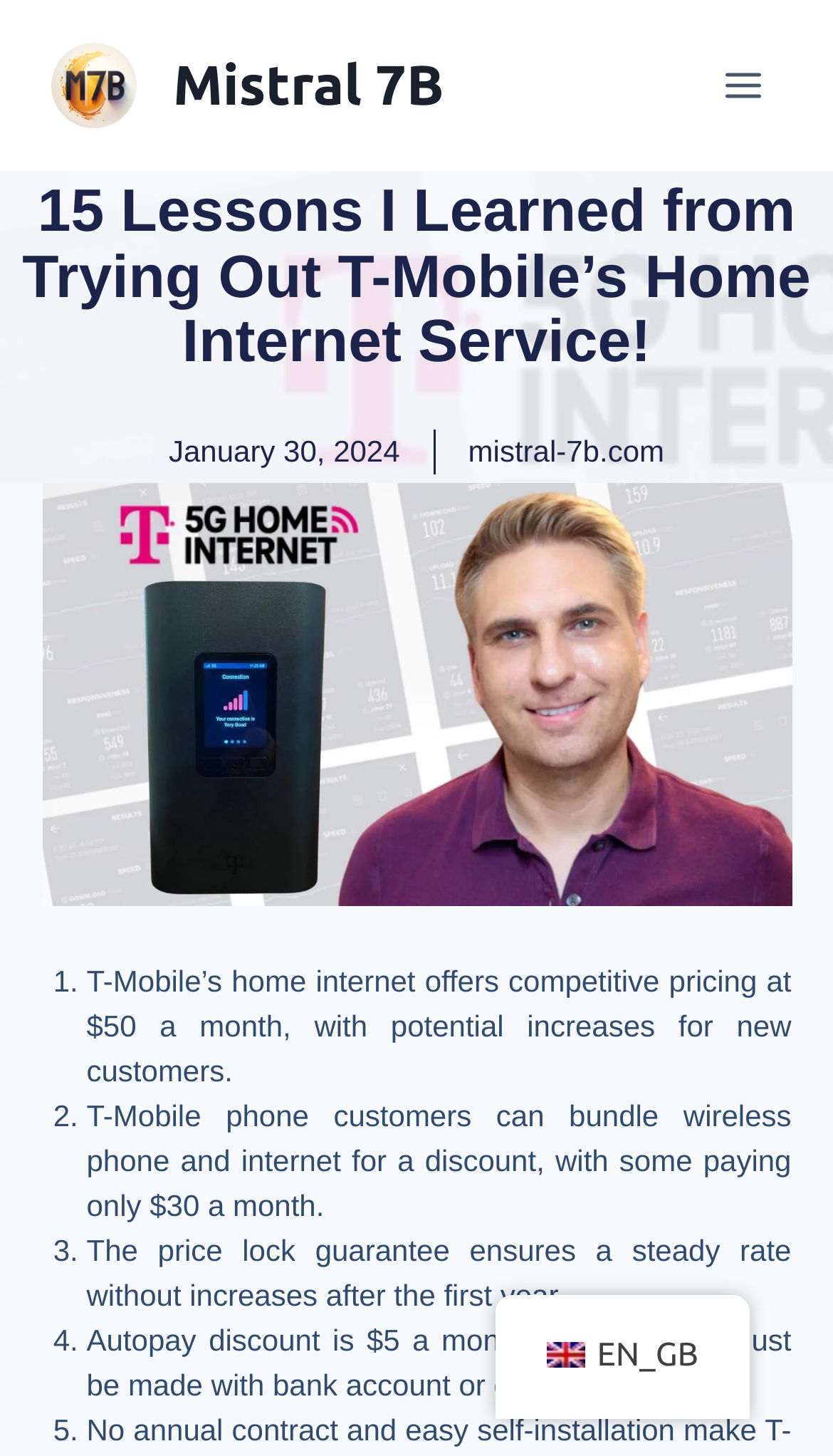What is the language of the webpage?
Please respond to the question with a detailed and informative answer.

The answer can be found in the link element with the text 'en_GB EN_GB', which indicates the language of the webpage.